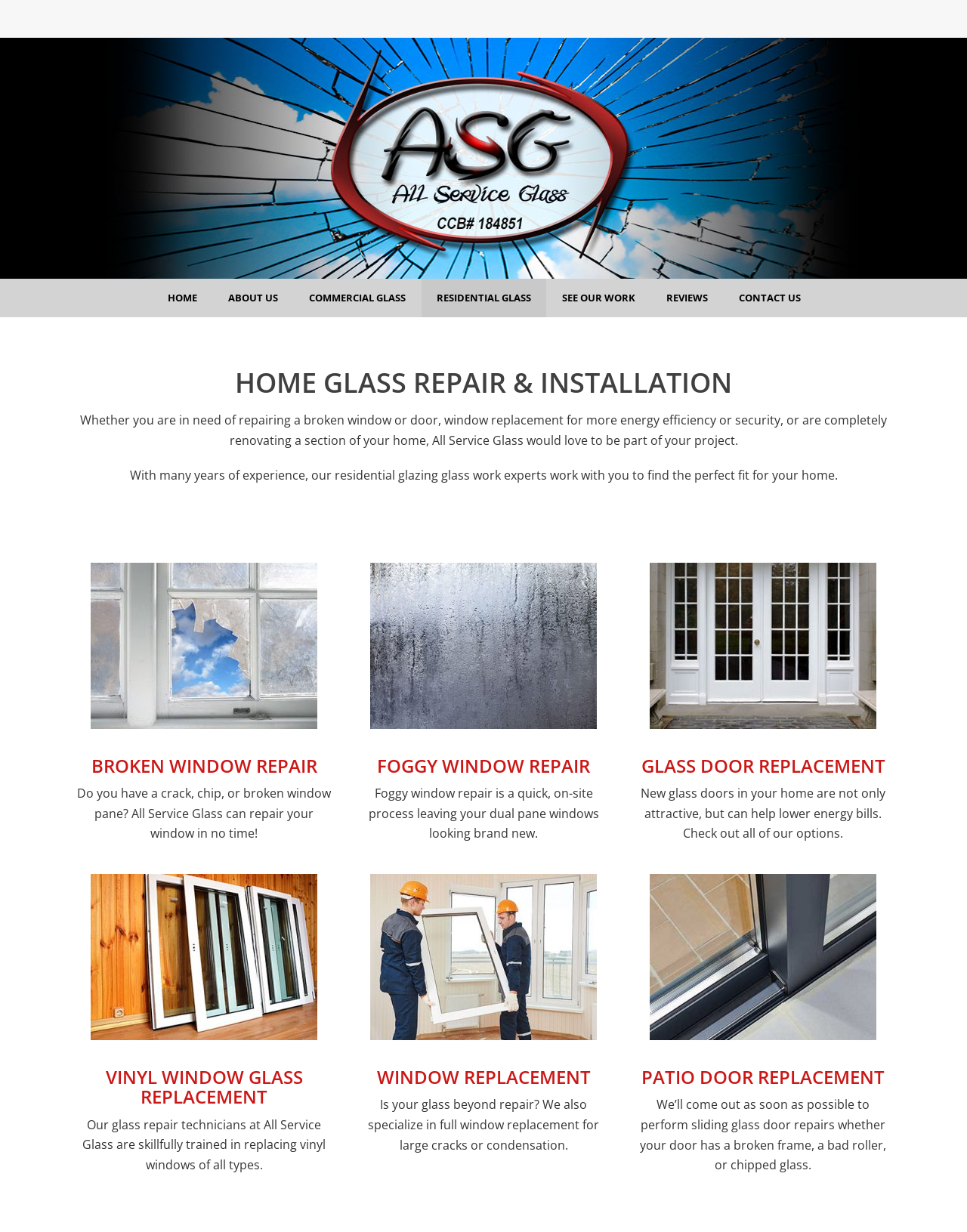Calculate the bounding box coordinates of the UI element given the description: "parent_node: VINYL WINDOW GLASS REPLACEMENT".

[0.078, 0.709, 0.344, 0.884]